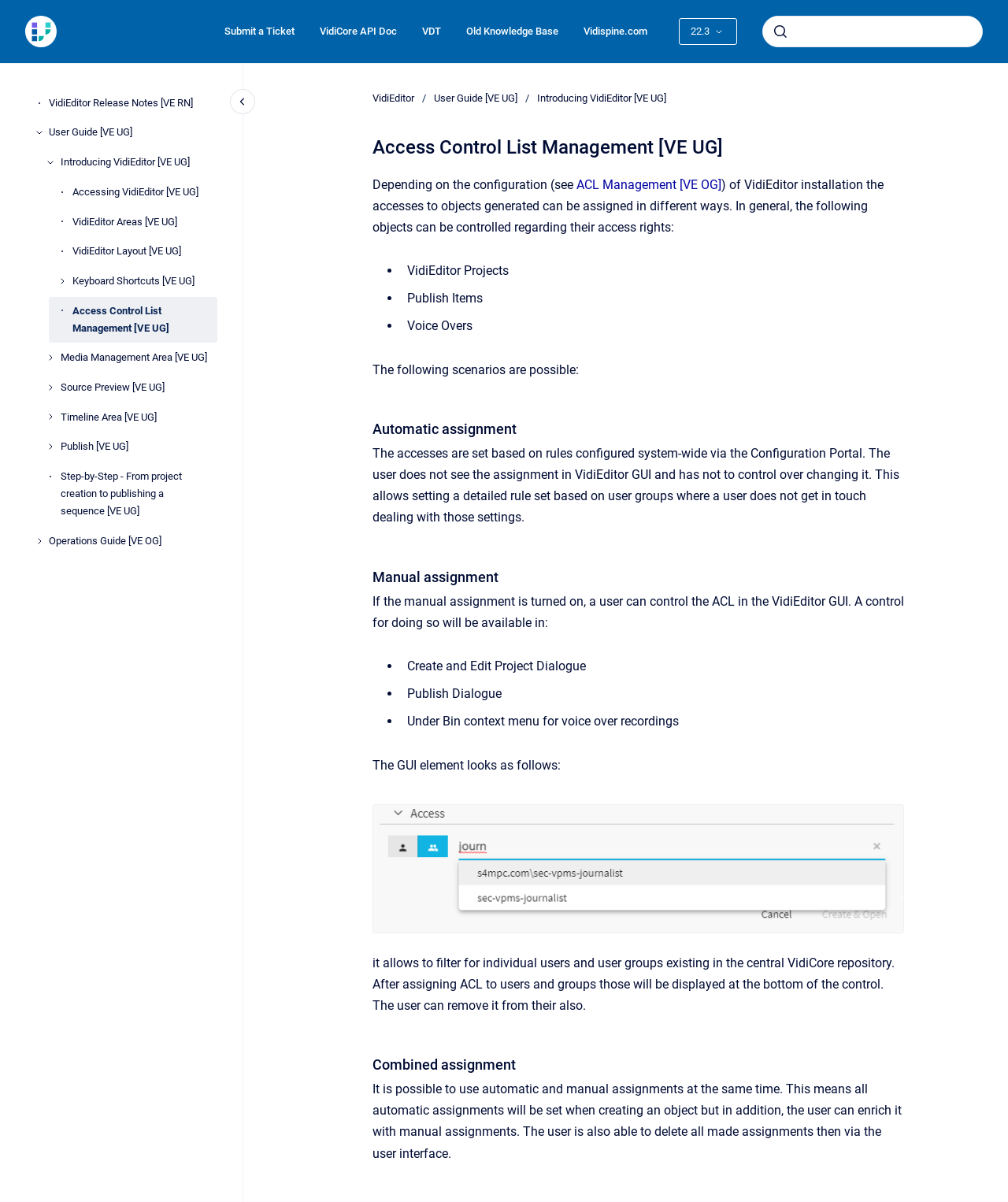Generate the title text from the webpage.

Access Control List Management [VE UG]